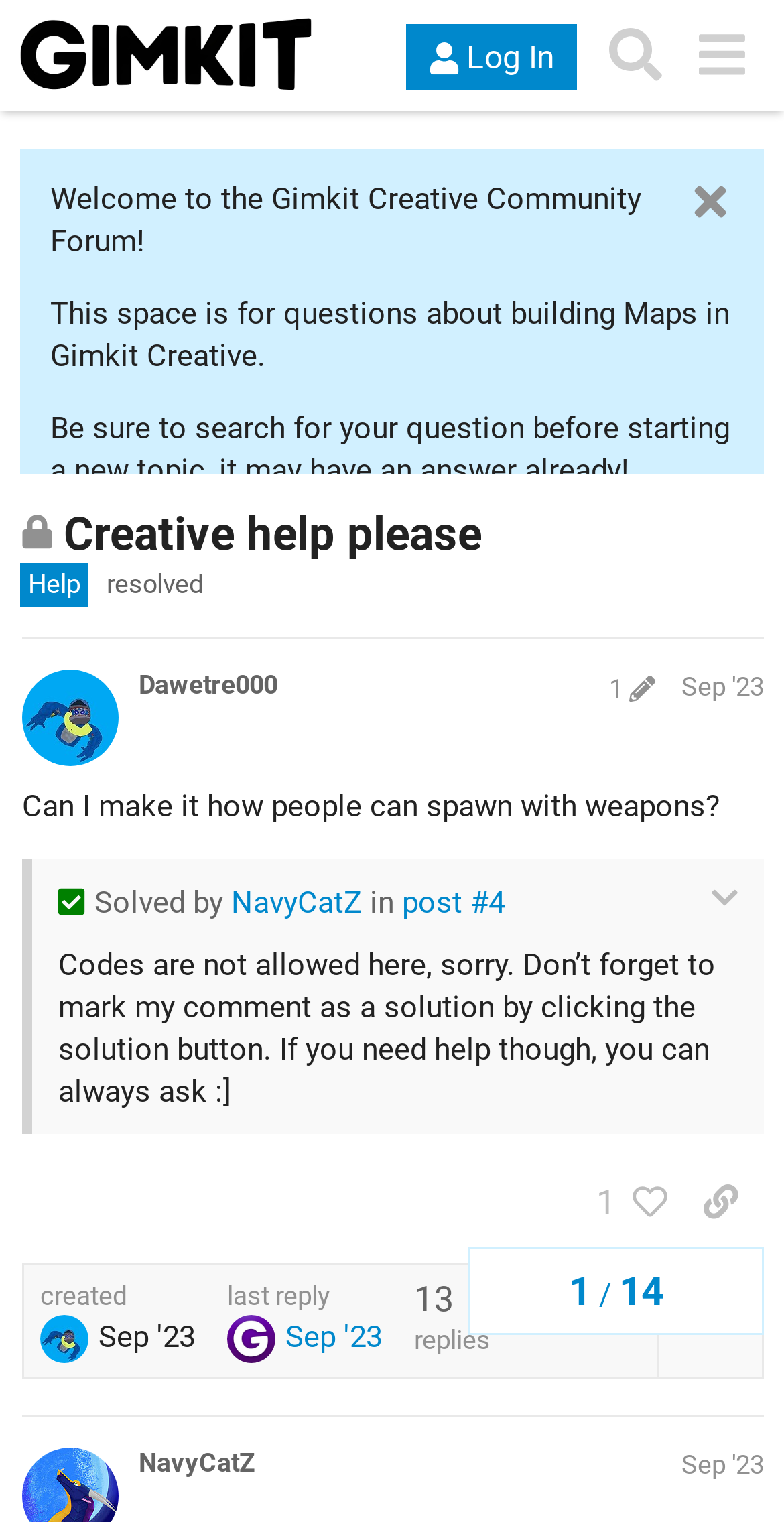Pinpoint the bounding box coordinates of the element that must be clicked to accomplish the following instruction: "View the topic details". The coordinates should be in the format of four float numbers between 0 and 1, i.e., [left, top, right, bottom].

[0.838, 0.831, 0.972, 0.905]